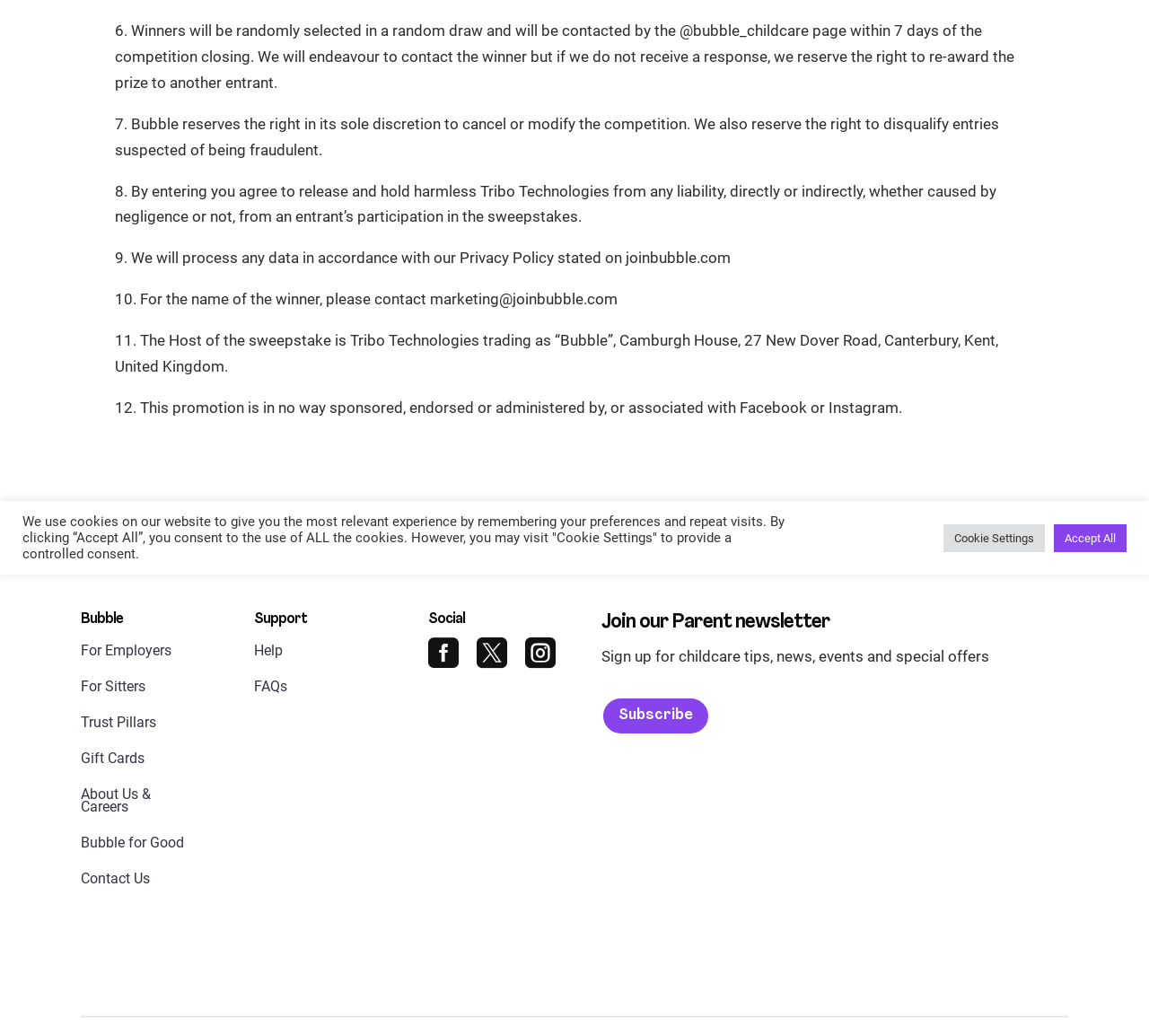Give the bounding box coordinates for this UI element: "FAQs". The coordinates should be four float numbers between 0 and 1, arranged as [left, top, right, bottom].

[0.221, 0.657, 0.25, 0.676]